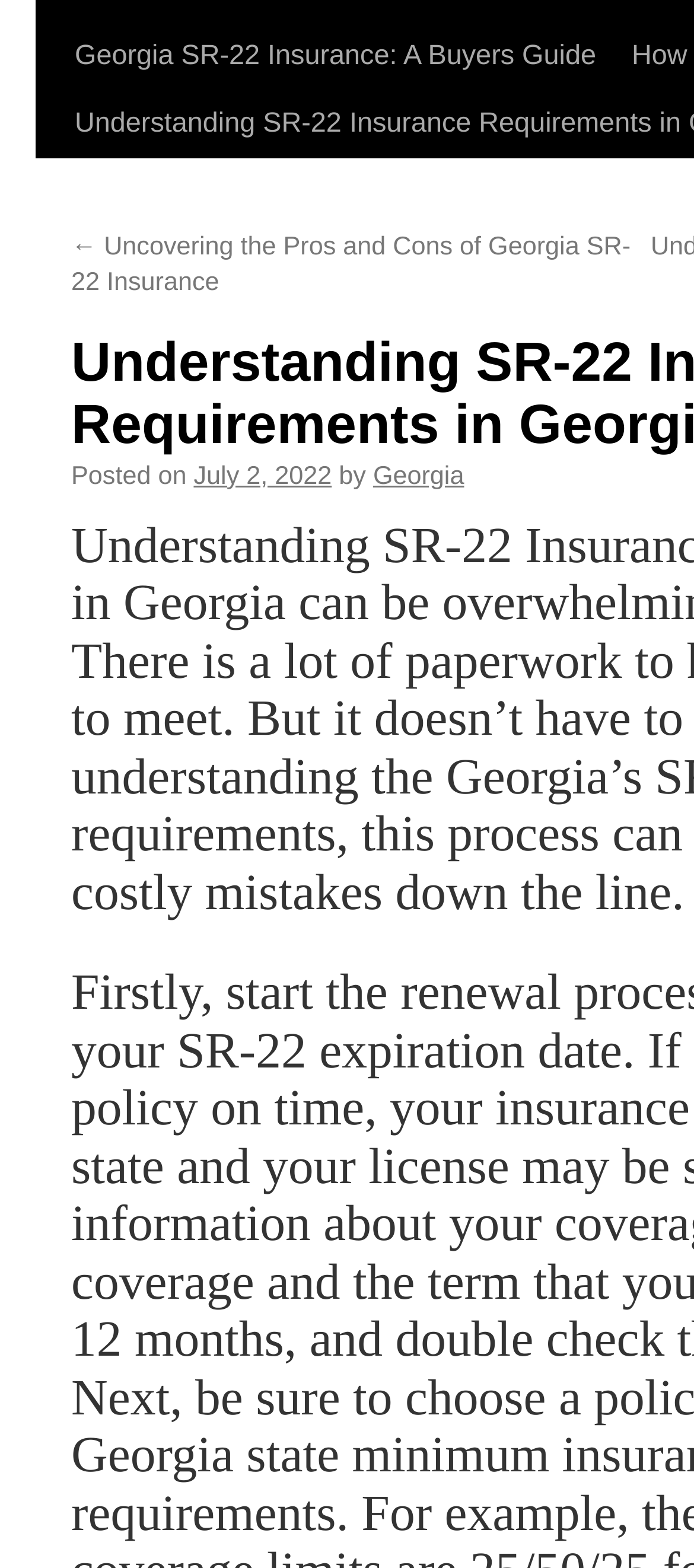Using the description: "•", determine the UI element's bounding box coordinates. Ensure the coordinates are in the format of four float numbers between 0 and 1, i.e., [left, top, right, bottom].

None